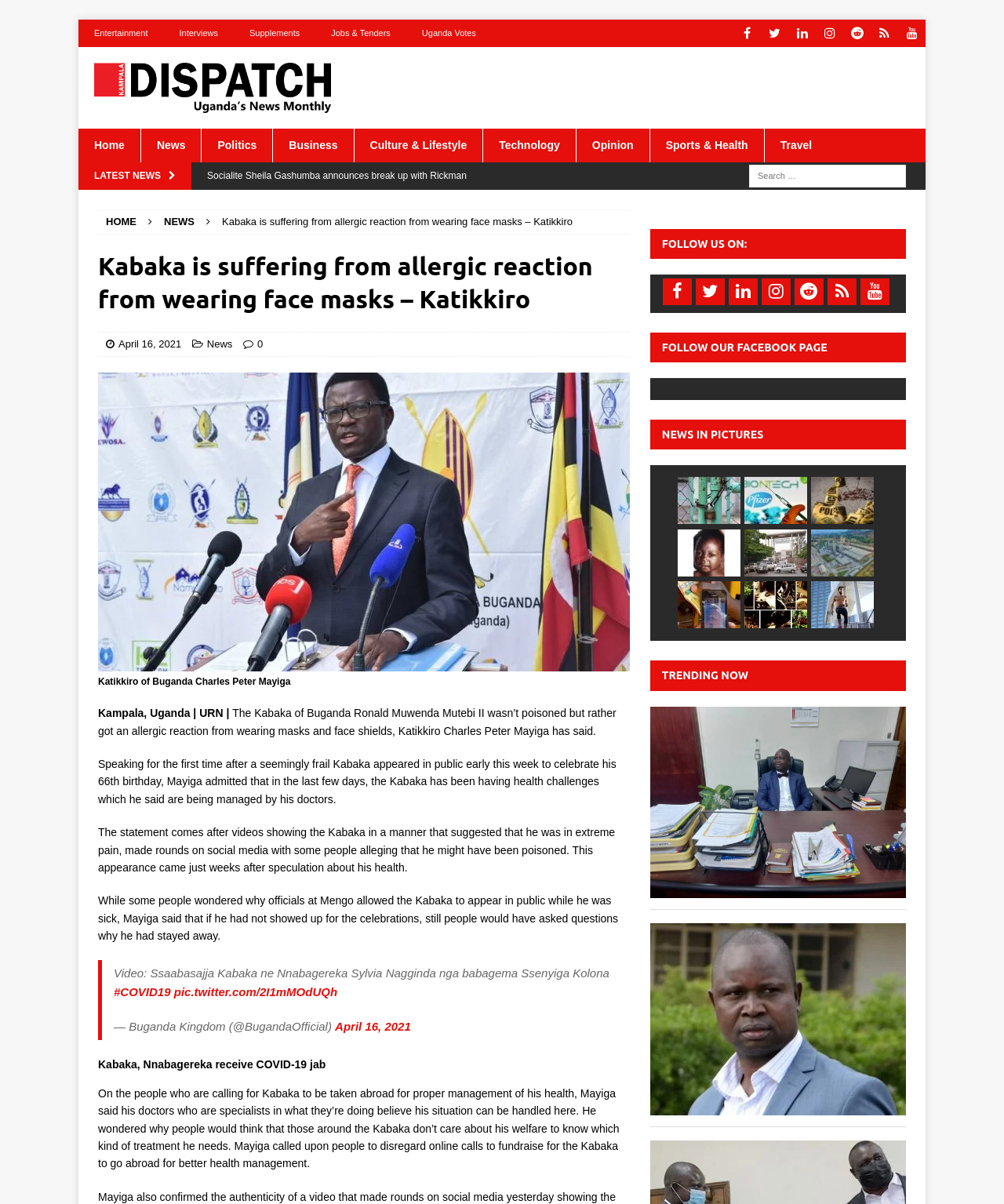Locate the bounding box of the user interface element based on this description: "title="3 myths about men’s underwear"".

[0.808, 0.483, 0.871, 0.522]